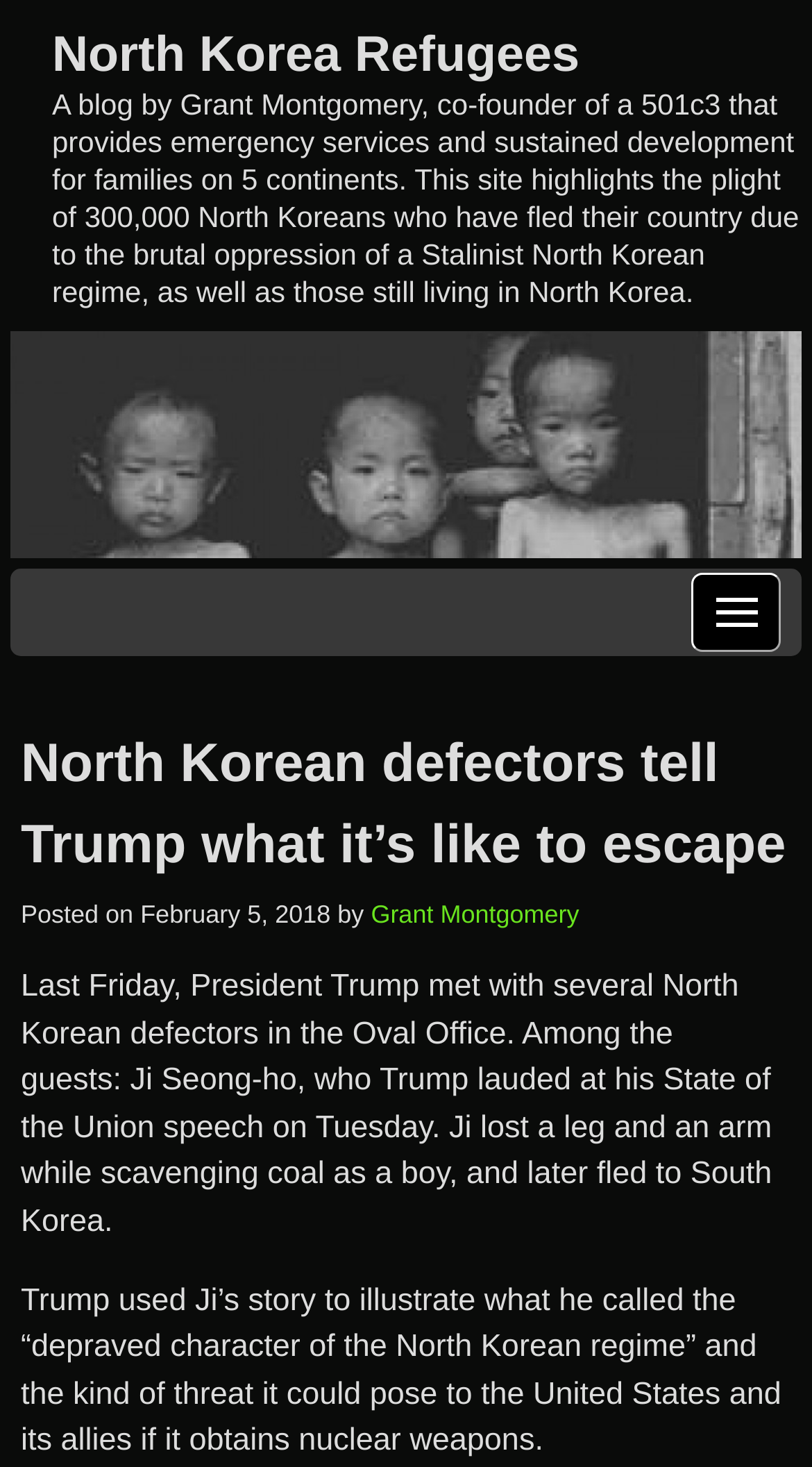Give a comprehensive overview of the webpage, including key elements.

This webpage is a blog post titled "North Korean defectors tell Trump what it’s like to escape" by Grant Montgomery, co-founder of a 501c3 organization that provides emergency services and sustained development for families on 5 continents. The blog highlights the plight of 300,000 North Koreans who have fled their country due to the brutal oppression of the Stalinist North Korean regime.

At the top of the page, there is a link to "North Korea Refugees" on the left side, and a button labeled "Menu" on the right side, accompanied by a small image of a menu icon. Below the menu button, there is a heading that repeats the title of the blog post.

The main content of the blog post is divided into several sections. The first section starts with a timestamp "February 5, 2018" and is attributed to Grant Montgomery. The text describes a meeting between President Trump and several North Korean defectors in the Oval Office, including Ji Seong-ho, who lost a leg and an arm while scavenging coal as a boy and later fled to South Korea. The text also mentions how Trump used Ji's story to illustrate the threat posed by the North Korean regime.

There are a total of 3 links on the page, including the one to "North Korea Refugees" at the top, and two links within the blog post, one to the title of the post and another to the author's name, Grant Montgomery. There is also one image on the page, which is the menu icon.